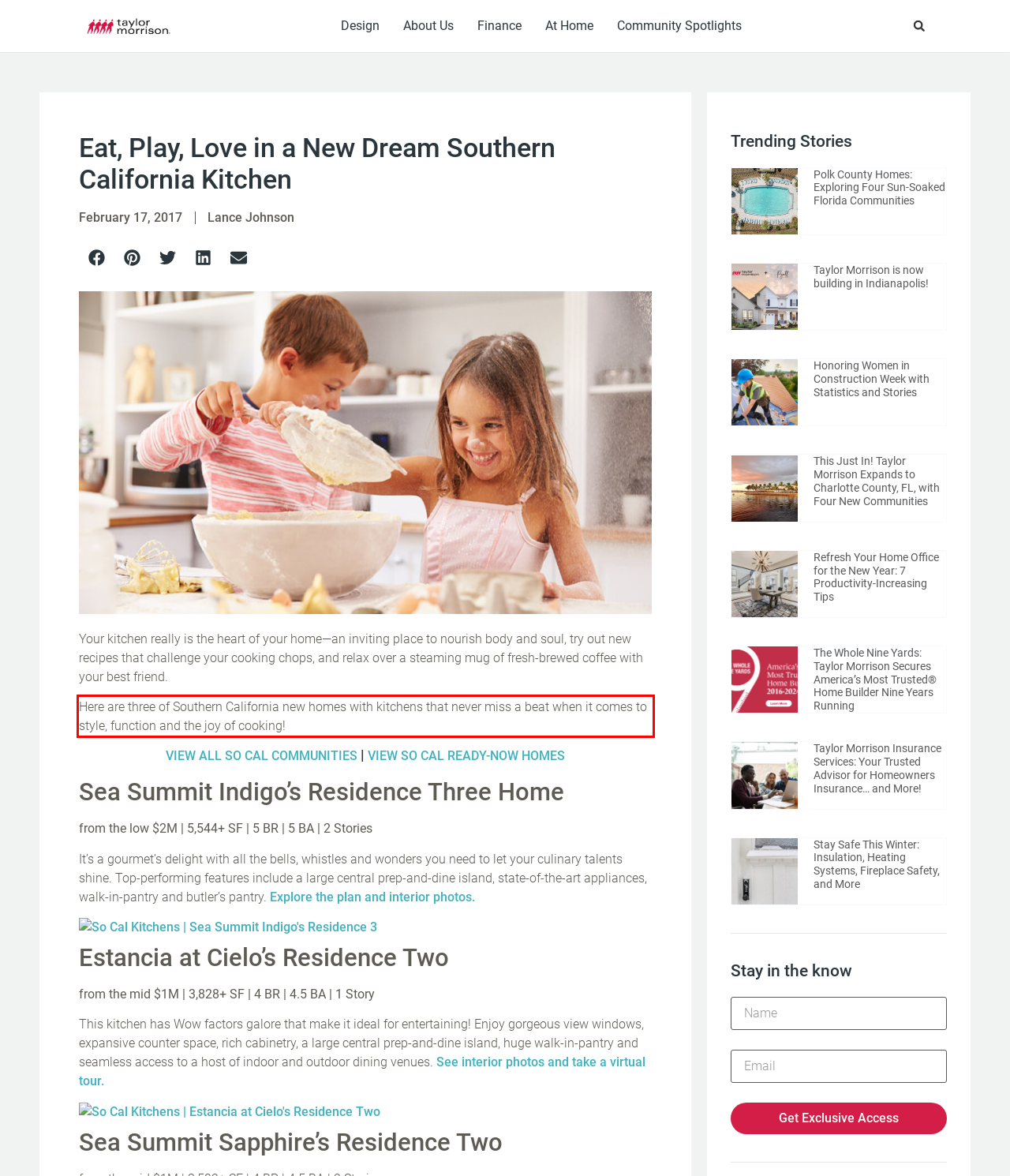From the provided screenshot, extract the text content that is enclosed within the red bounding box.

Here are three of Southern California new homes with kitchens that never miss a beat when it comes to style, function and the joy of cooking!